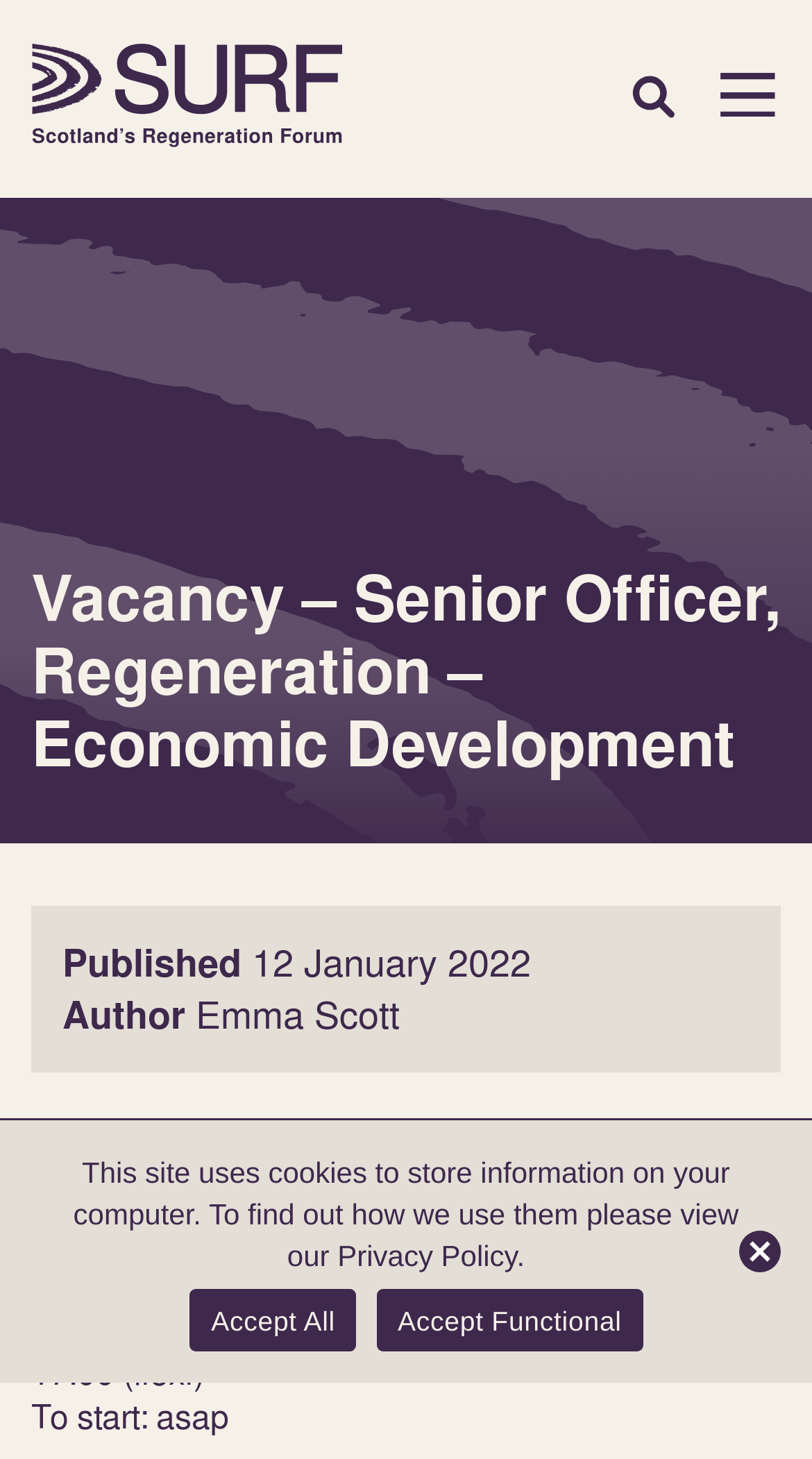Please provide a short answer using a single word or phrase for the question:
What is the salary policy for successful applicants?

First point of the salary scale